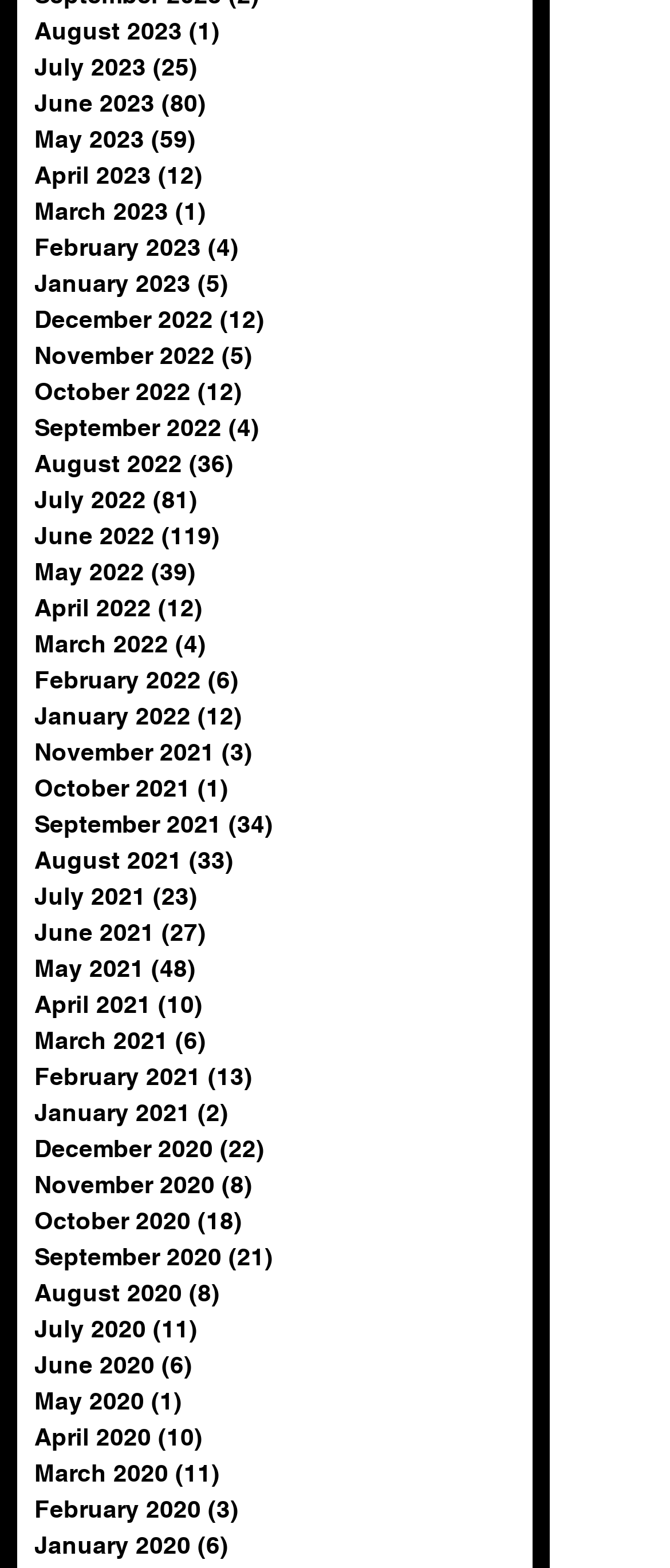Please study the image and answer the question comprehensively:
How many posts are there in August 2023?

I looked at the link for August 2023 and saw that it says 'August 2023 1 post', so there is only 1 post in August 2023.